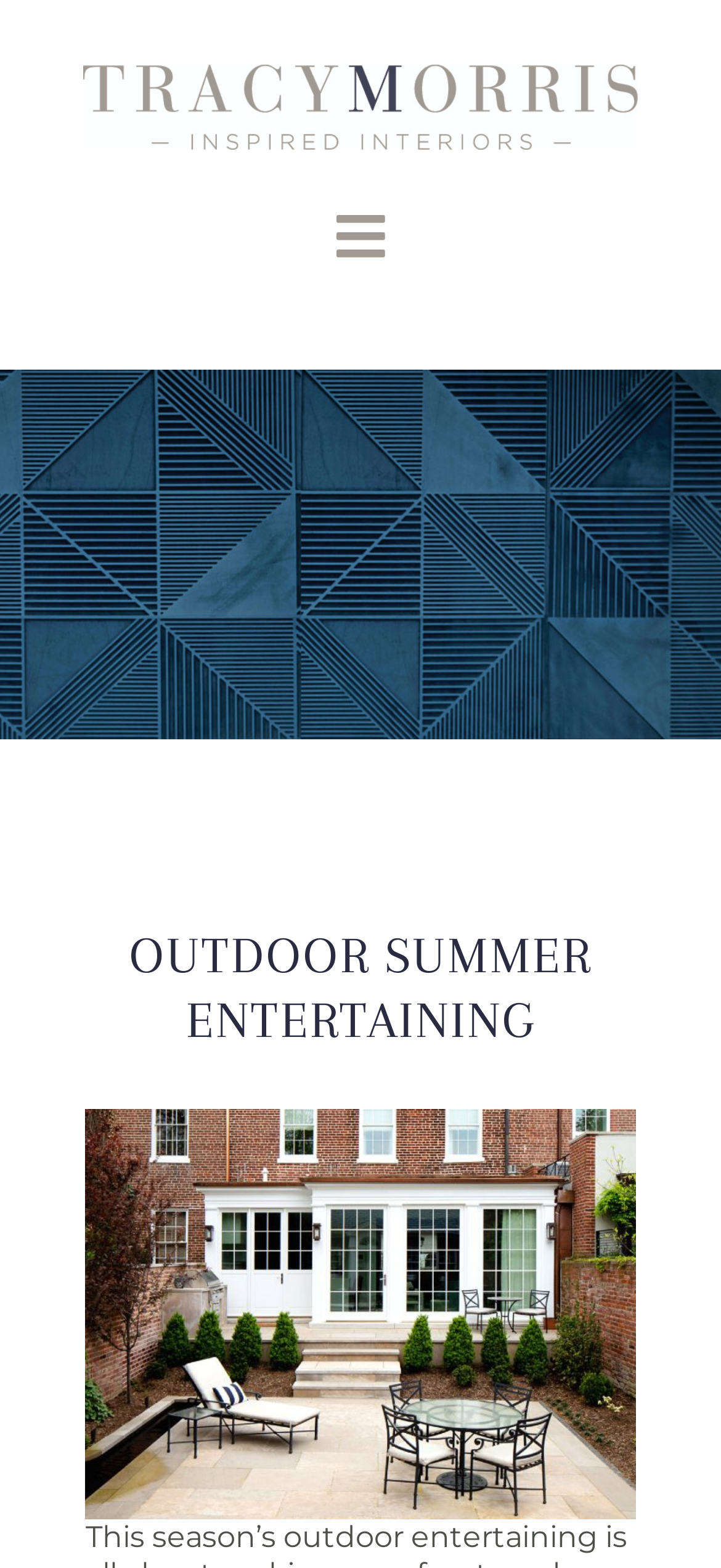Determine the bounding box coordinates of the region to click in order to accomplish the following instruction: "Toggle the navigation menu". Provide the coordinates as four float numbers between 0 and 1, specifically [left, top, right, bottom].

[0.41, 0.12, 0.59, 0.183]